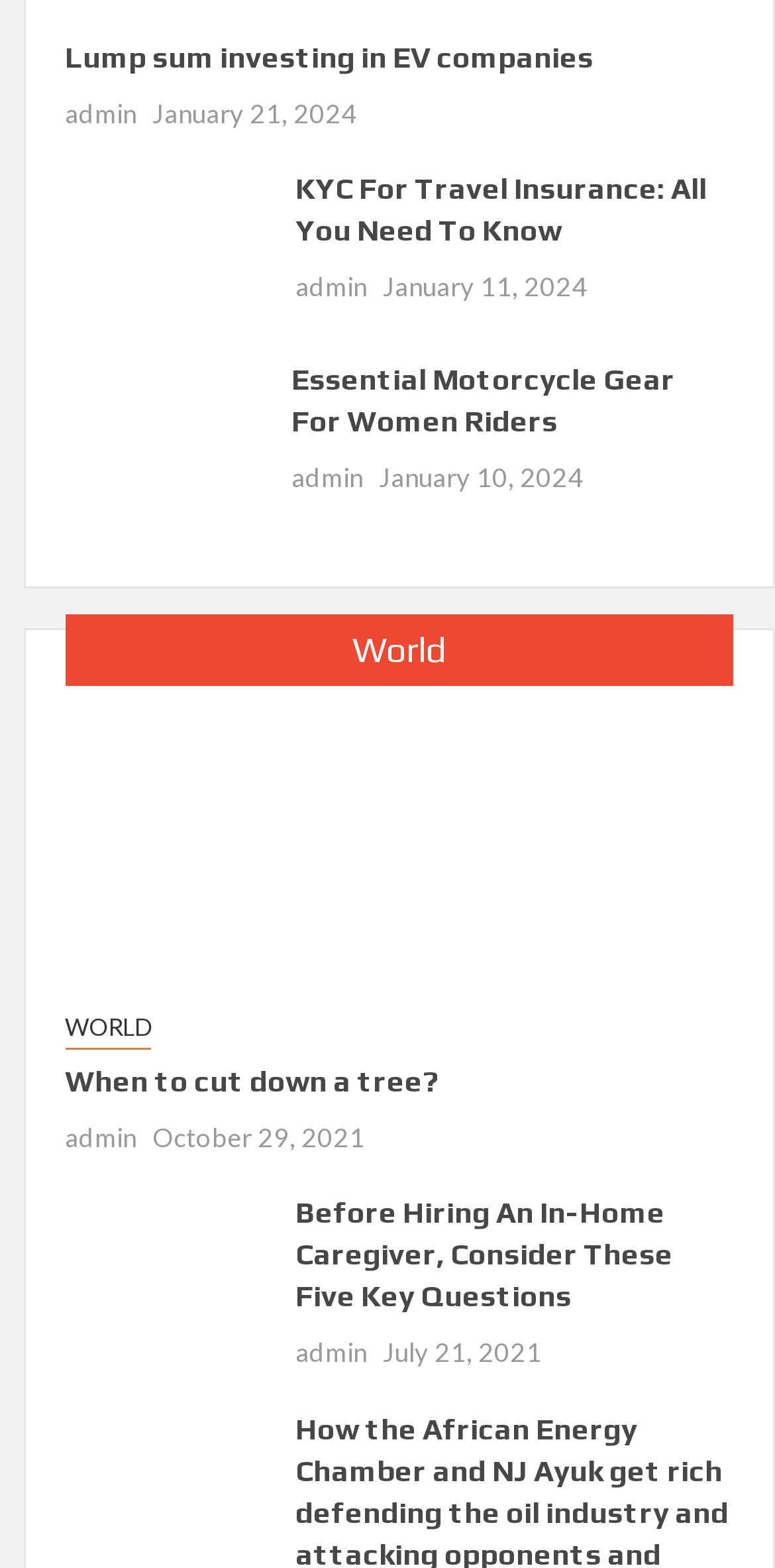Using the description: "January 11, 2024", determine the UI element's bounding box coordinates. Ensure the coordinates are in the format of four float numbers between 0 and 1, i.e., [left, top, right, bottom].

[0.494, 0.173, 0.758, 0.193]